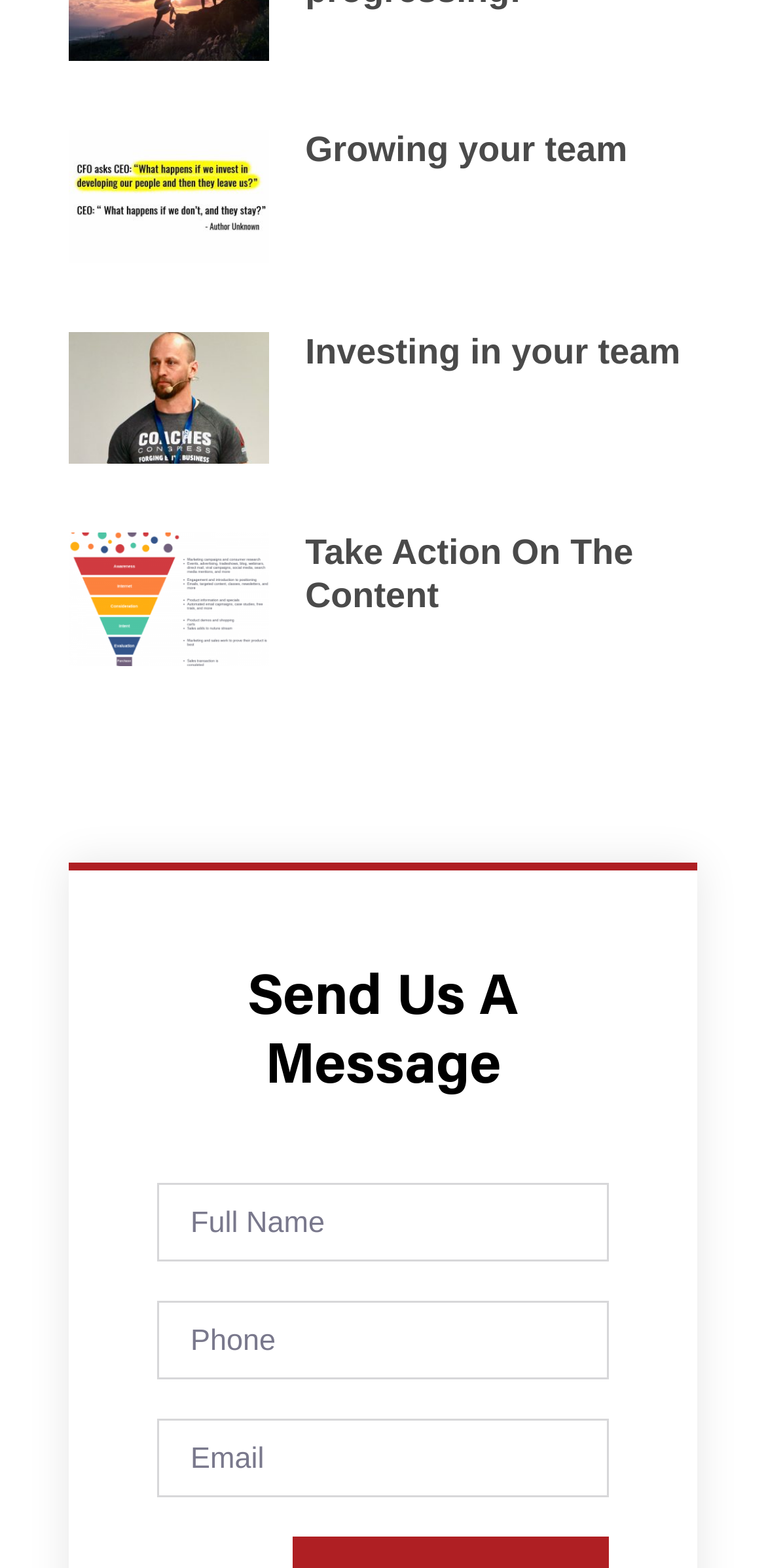Identify the bounding box coordinates for the UI element described by the following text: "parent_node: Investing in your team". Provide the coordinates as four float numbers between 0 and 1, in the format [left, top, right, bottom].

[0.09, 0.212, 0.352, 0.296]